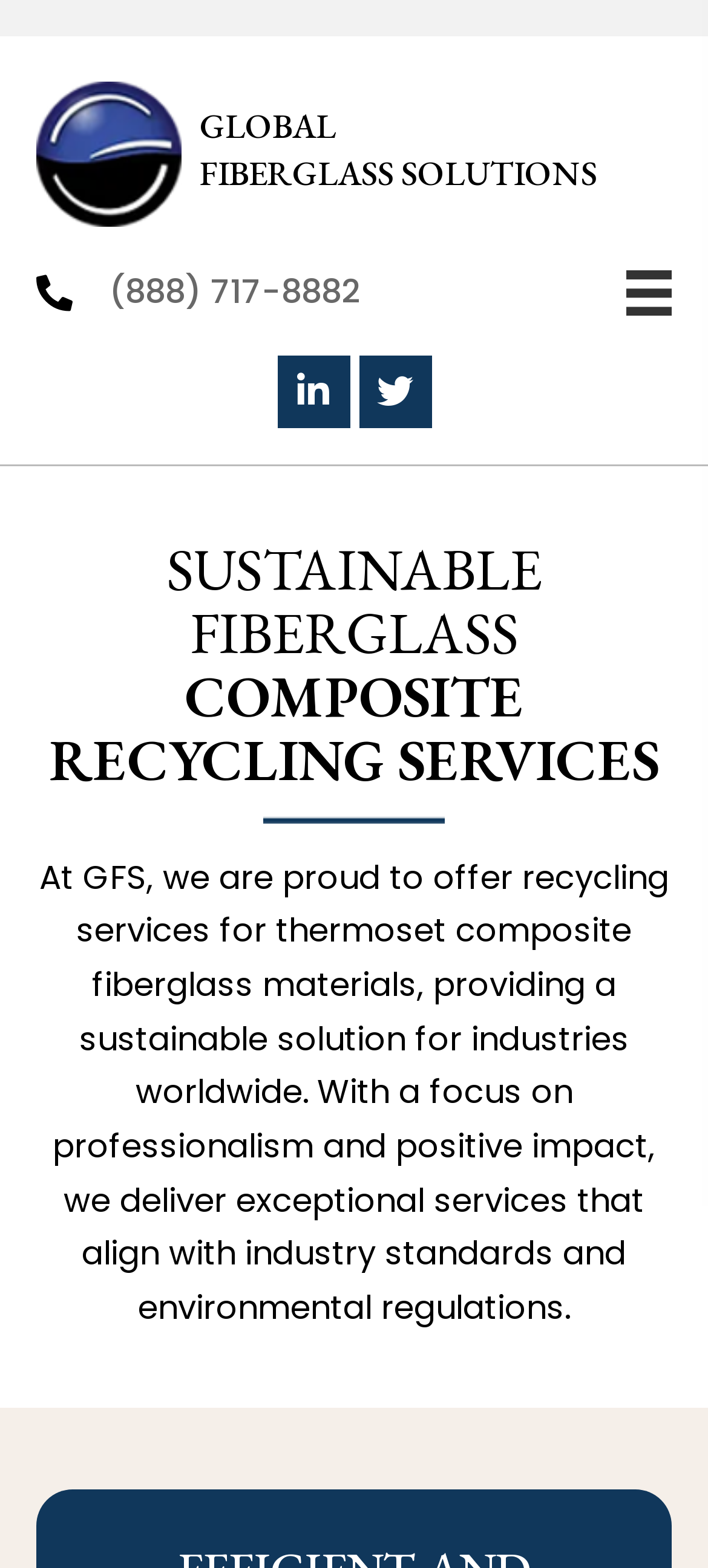What is the primary heading on this webpage?

SUSTAINABLE FIBERGLASS
COMPOSITE RECYCLING SERVICES